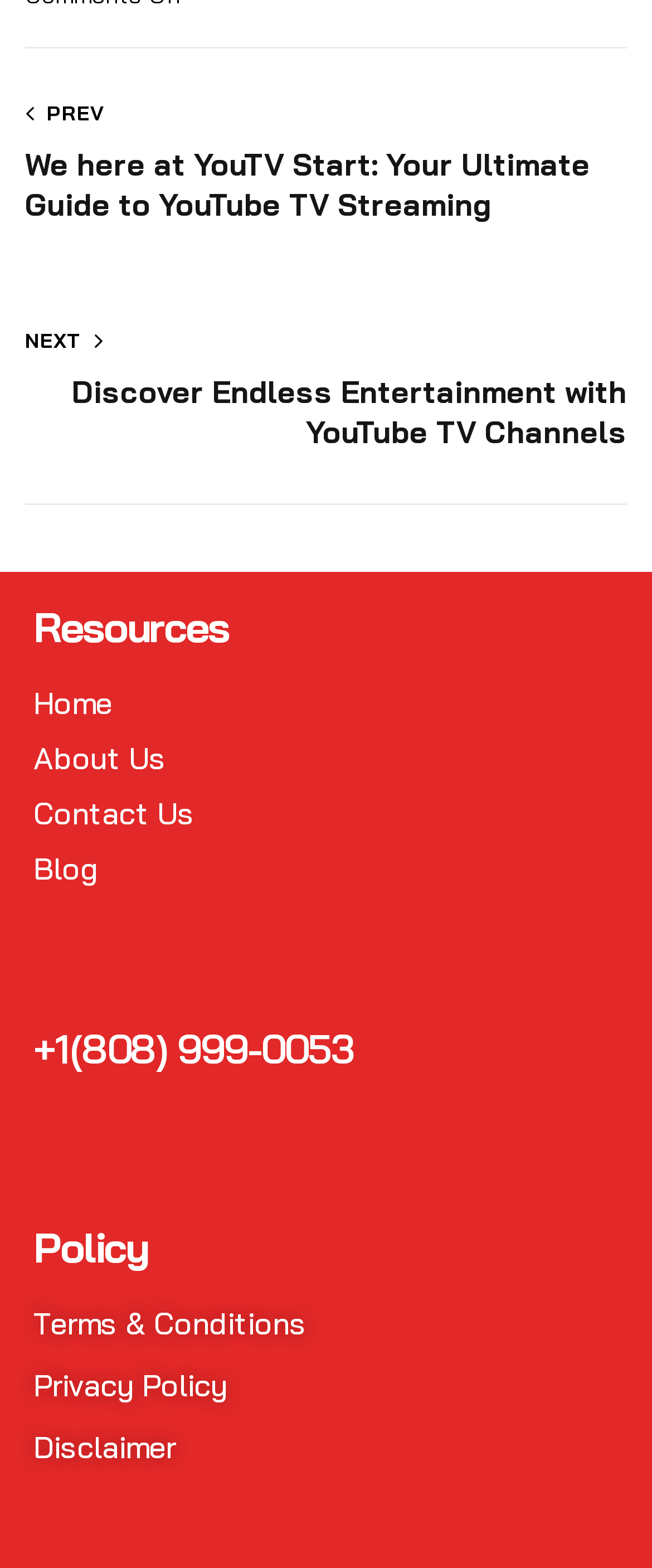Mark the bounding box of the element that matches the following description: "Contact Us".

[0.051, 0.505, 0.949, 0.533]